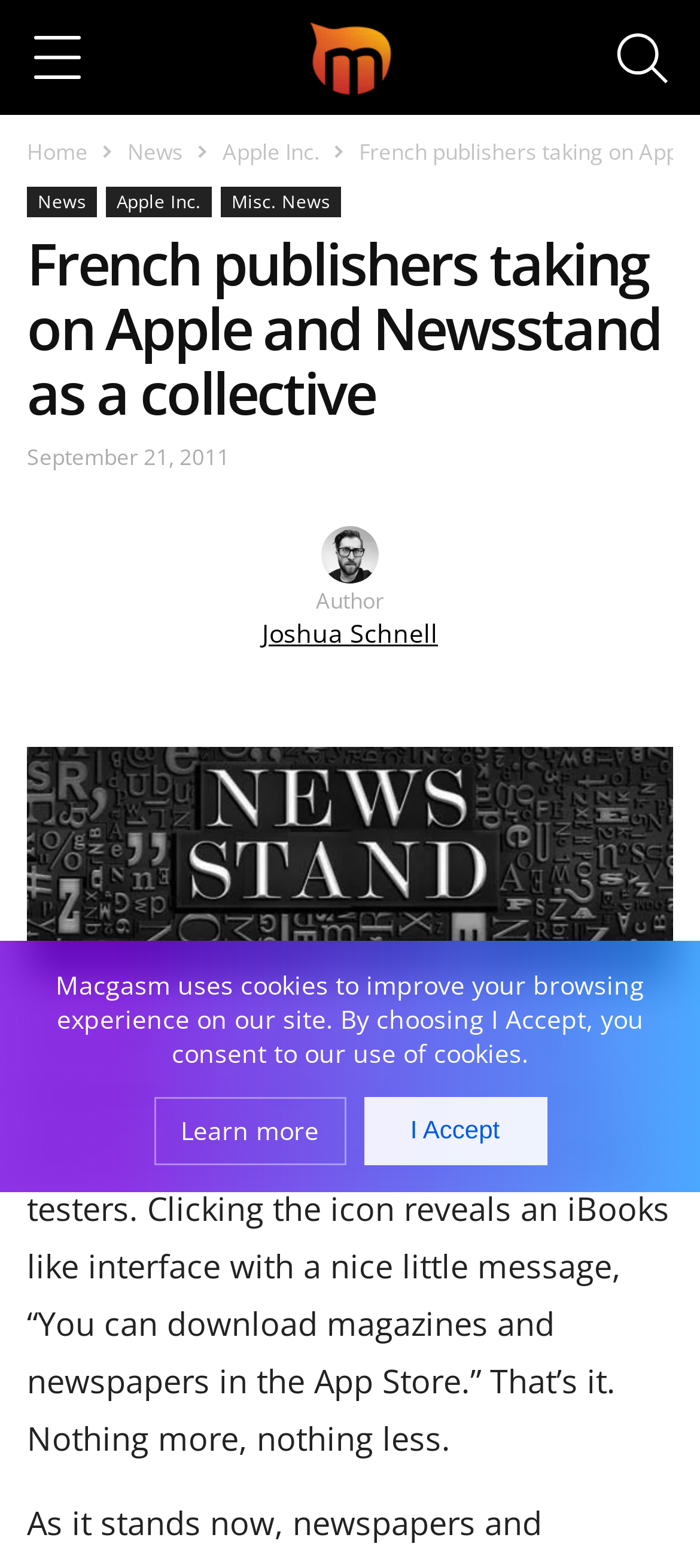What is the name of the author?
Based on the image, answer the question with as much detail as possible.

I determined the answer by looking at the link element with the text 'Joshua Schnell' which is labeled as the author of the article.